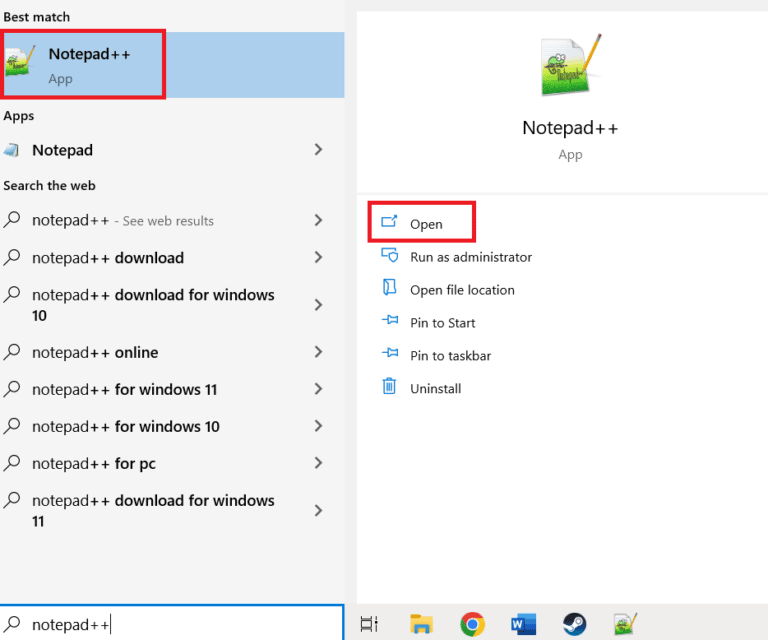Describe every significant element in the image thoroughly.

The image depicts a Windows search interface showcasing the Notepad++ application. On the left side, it displays a search box where "notepad++" is typed, revealing Notepad++ as the best match above other options. The right side features an overview of the Notepad++ app, labeled with the name and icon, along with various action options such as "Open," "Run as administrator," "Open file location," "Pin to Start," "Pin to taskbar," and "Uninstall." This visual serves as a guide for users looking to launch or manage the Notepad++ application easily from their Windows environment.